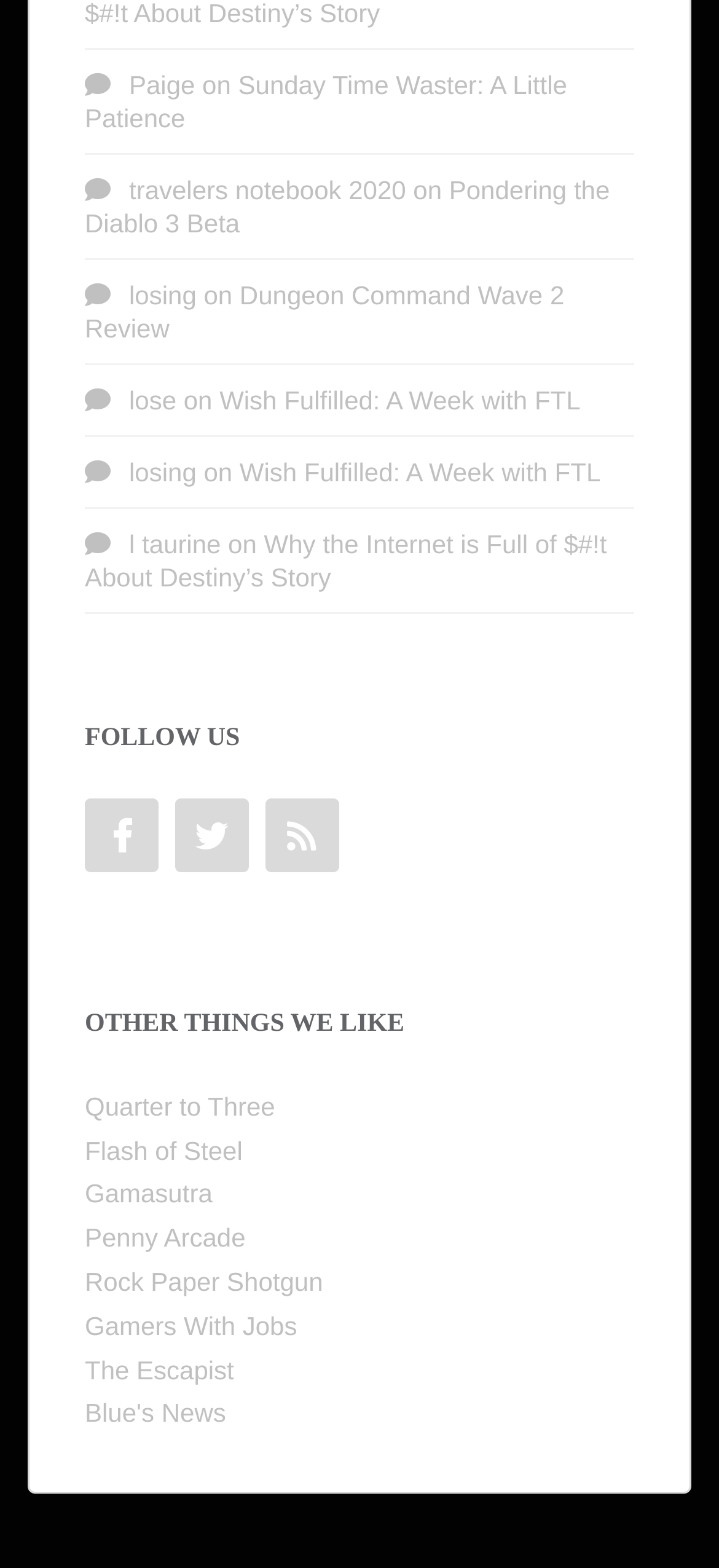How many social media icons are there?
Examine the image and give a concise answer in one word or a short phrase.

3